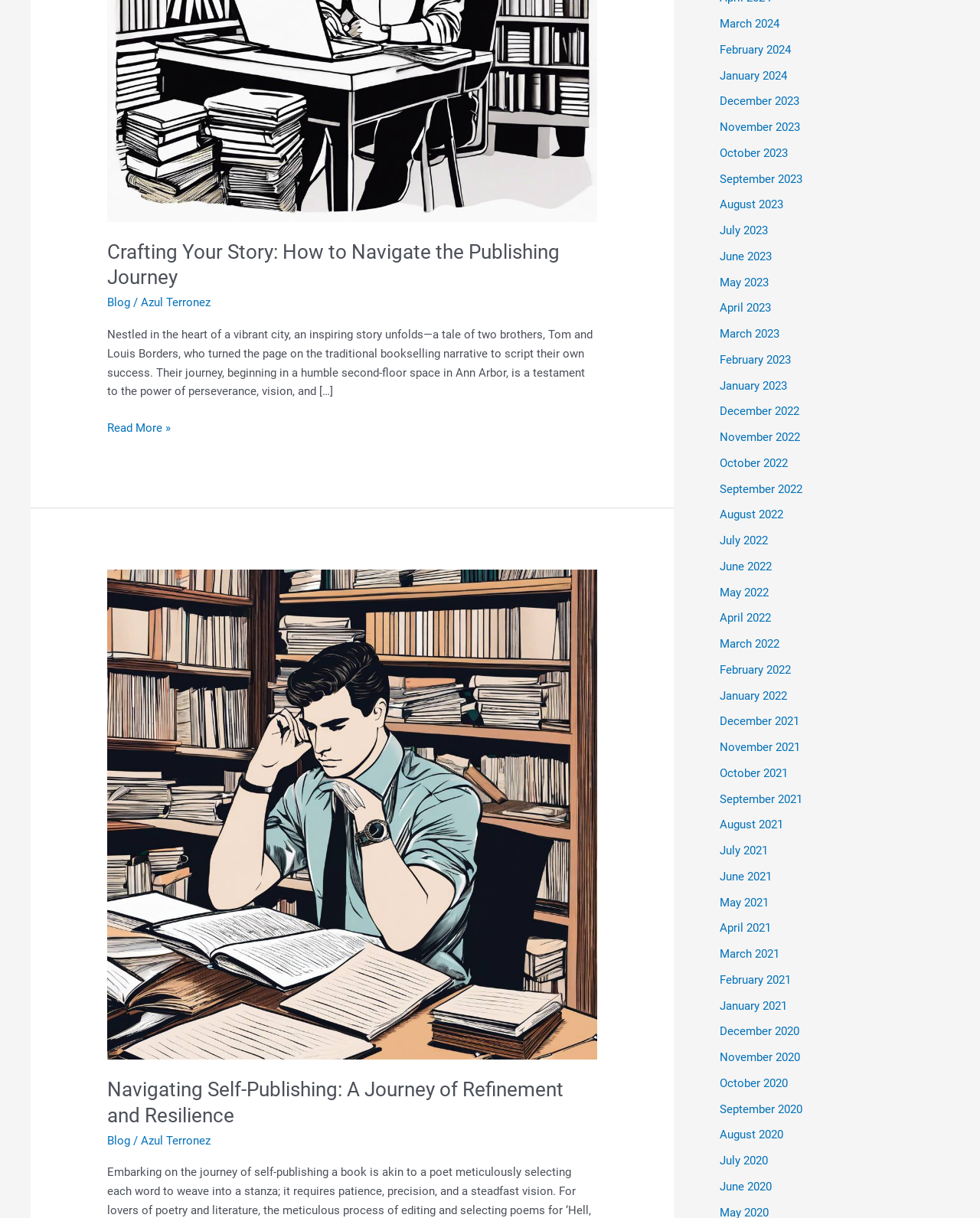Find the bounding box coordinates for the HTML element specified by: "alt="Your Creative Journey"".

[0.109, 0.663, 0.609, 0.674]